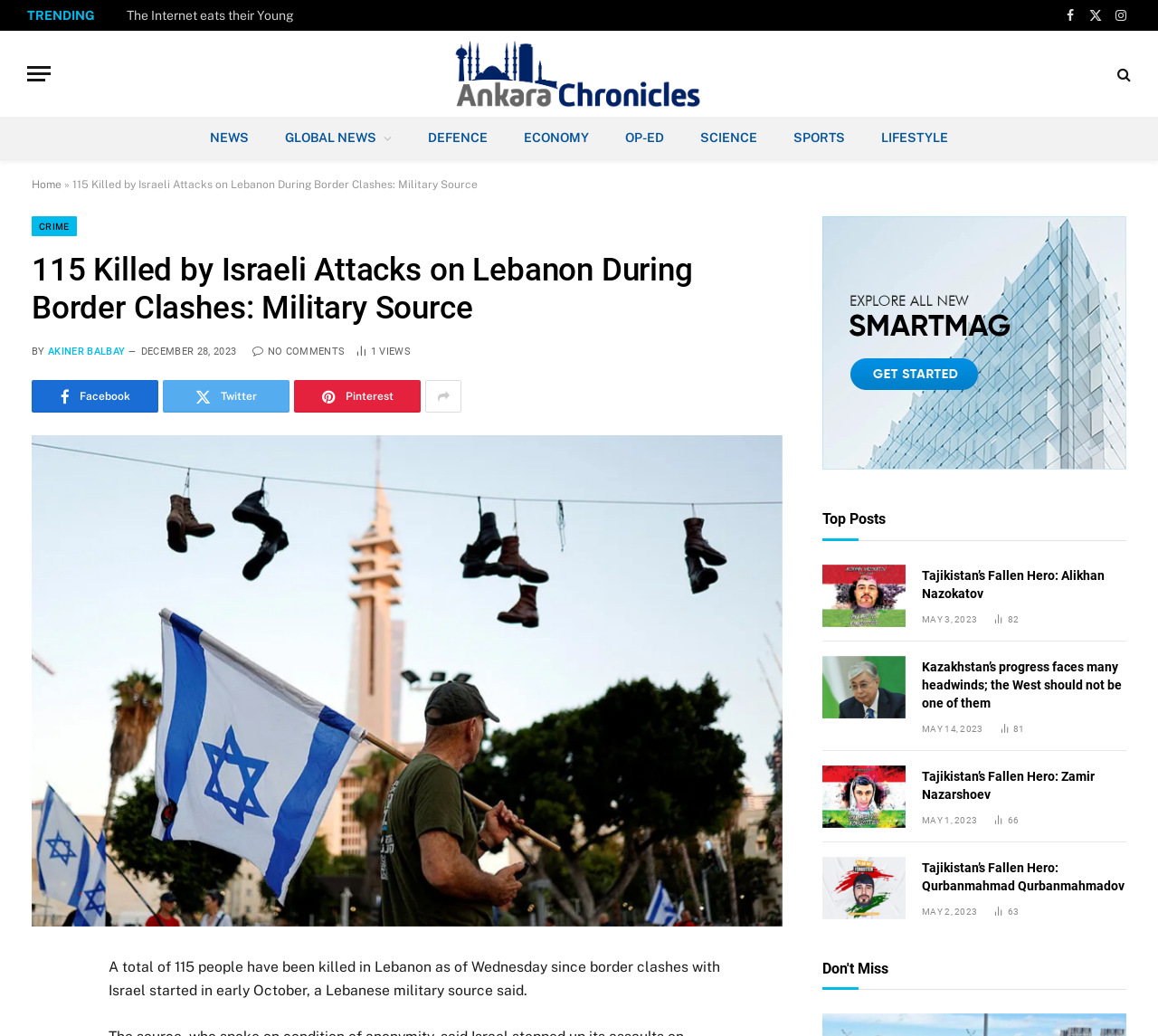Determine the bounding box coordinates in the format (top-left x, top-left y, bottom-right x, bottom-right y). Ensure all values are floating point numbers between 0 and 1. Identify the bounding box of the UI element described by: Jobs

None